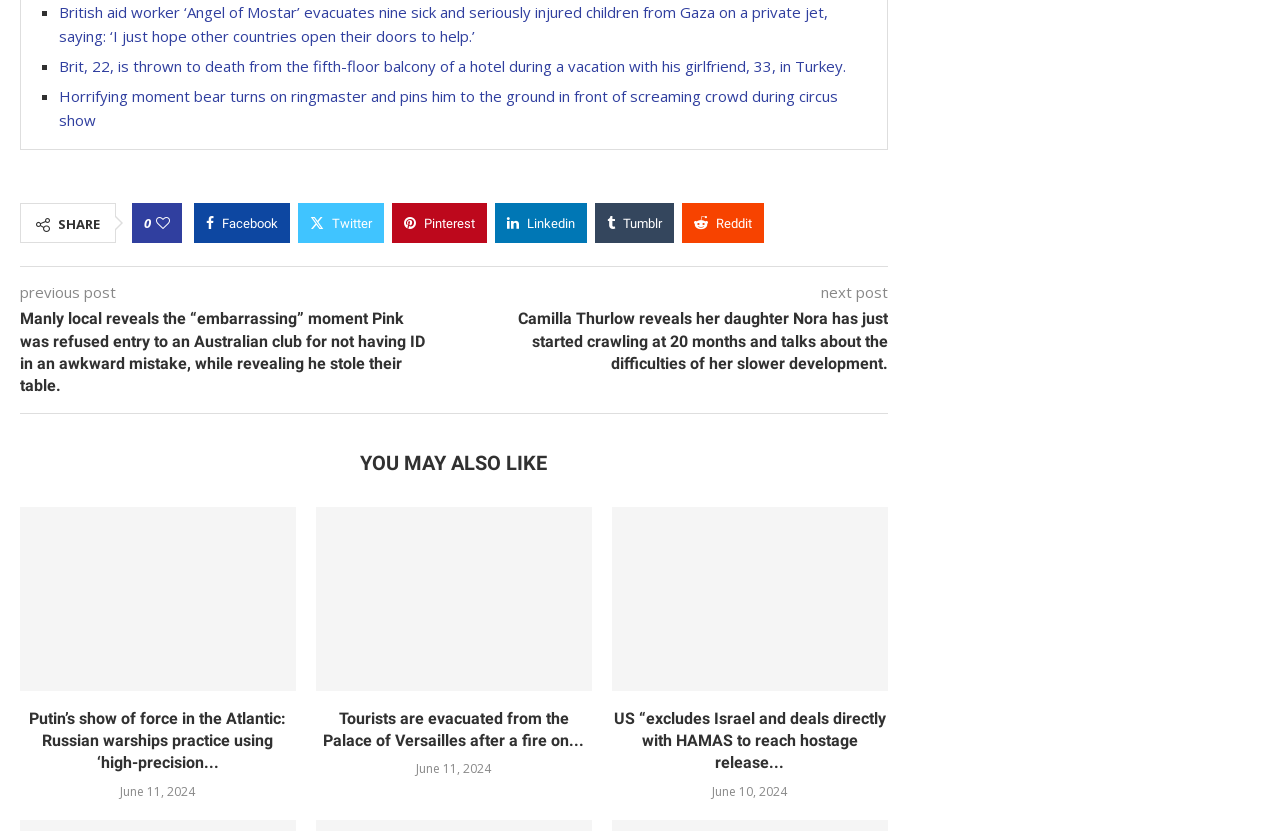Please identify the bounding box coordinates of the area I need to click to accomplish the following instruction: "Read the article about British aid worker".

[0.046, 0.003, 0.647, 0.056]